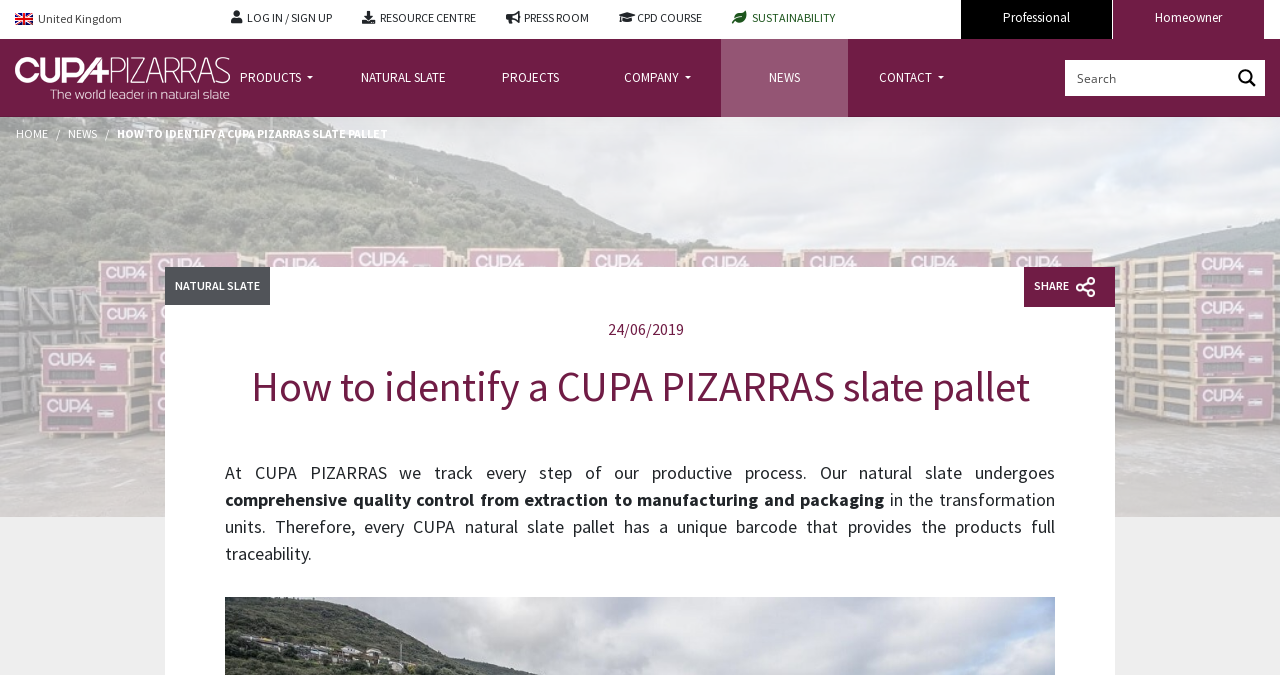Provide the bounding box for the UI element matching this description: "NEWS".

[0.563, 0.058, 0.663, 0.173]